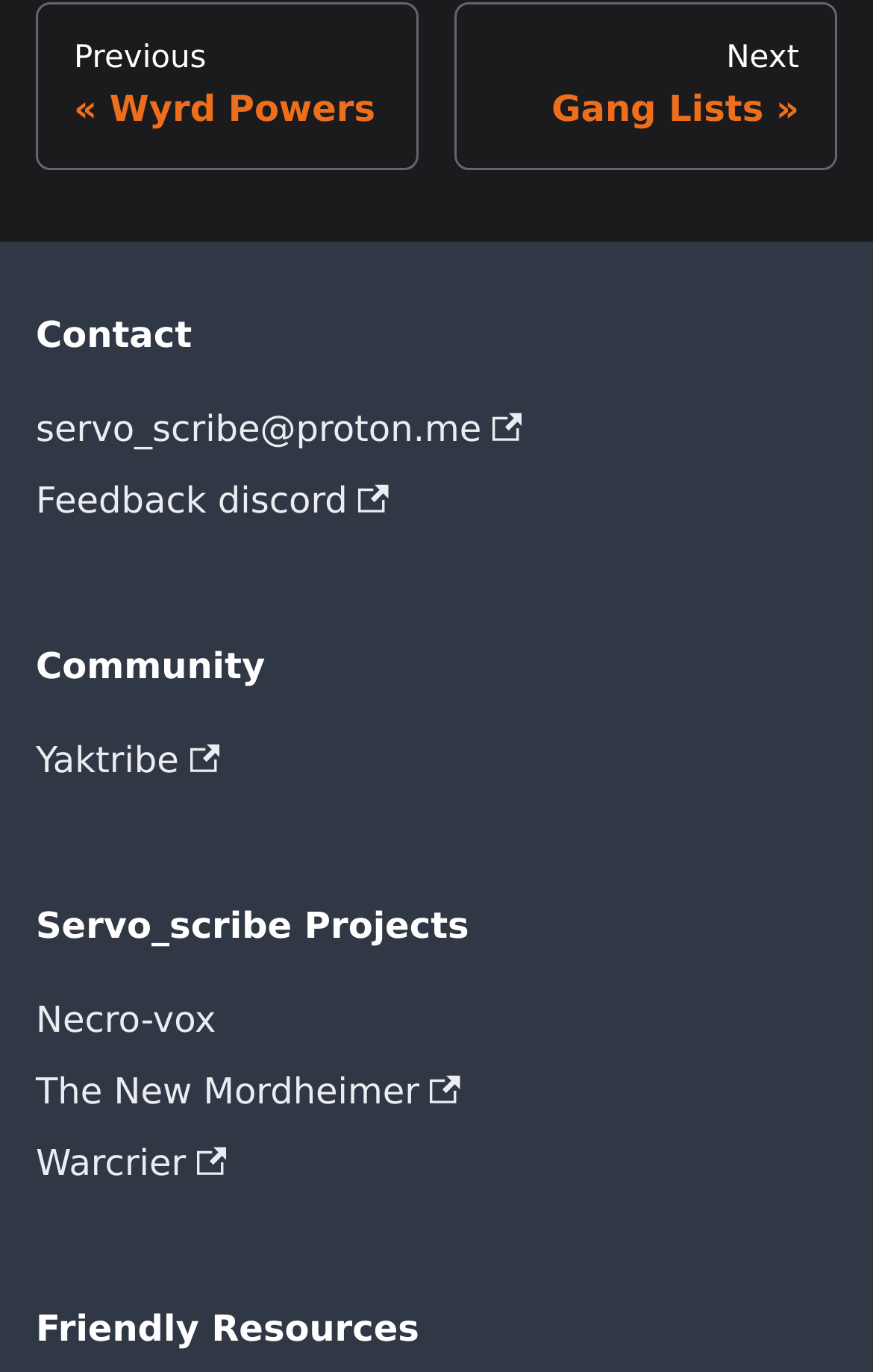Provide a brief response to the question using a single word or phrase: 
How can I contact the author?

servo_scribe@proton.me